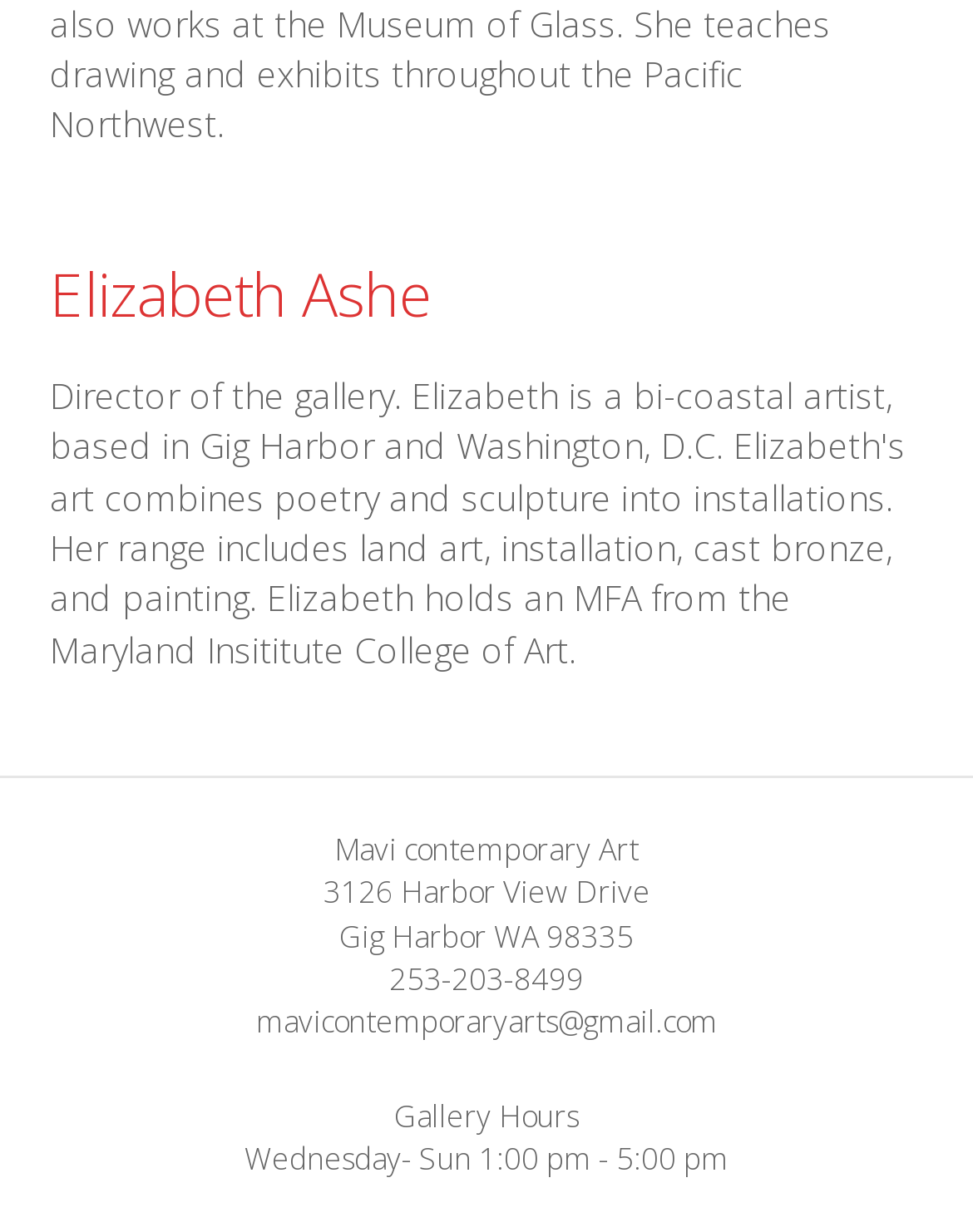What is the name of the art gallery?
Using the visual information, respond with a single word or phrase.

Mavi contemporary Art